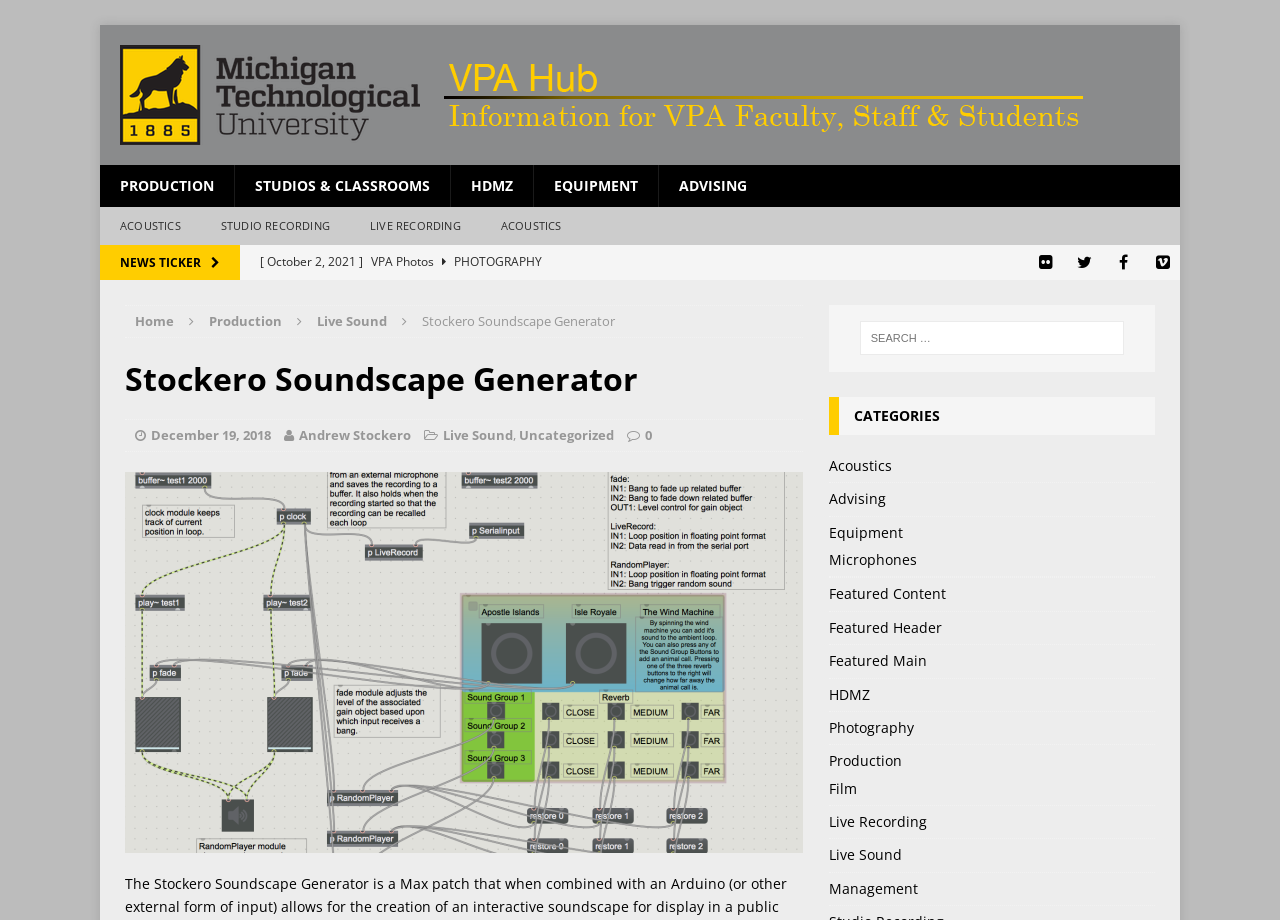Please determine the bounding box coordinates for the UI element described as: "December 19, 2018".

[0.118, 0.463, 0.212, 0.483]